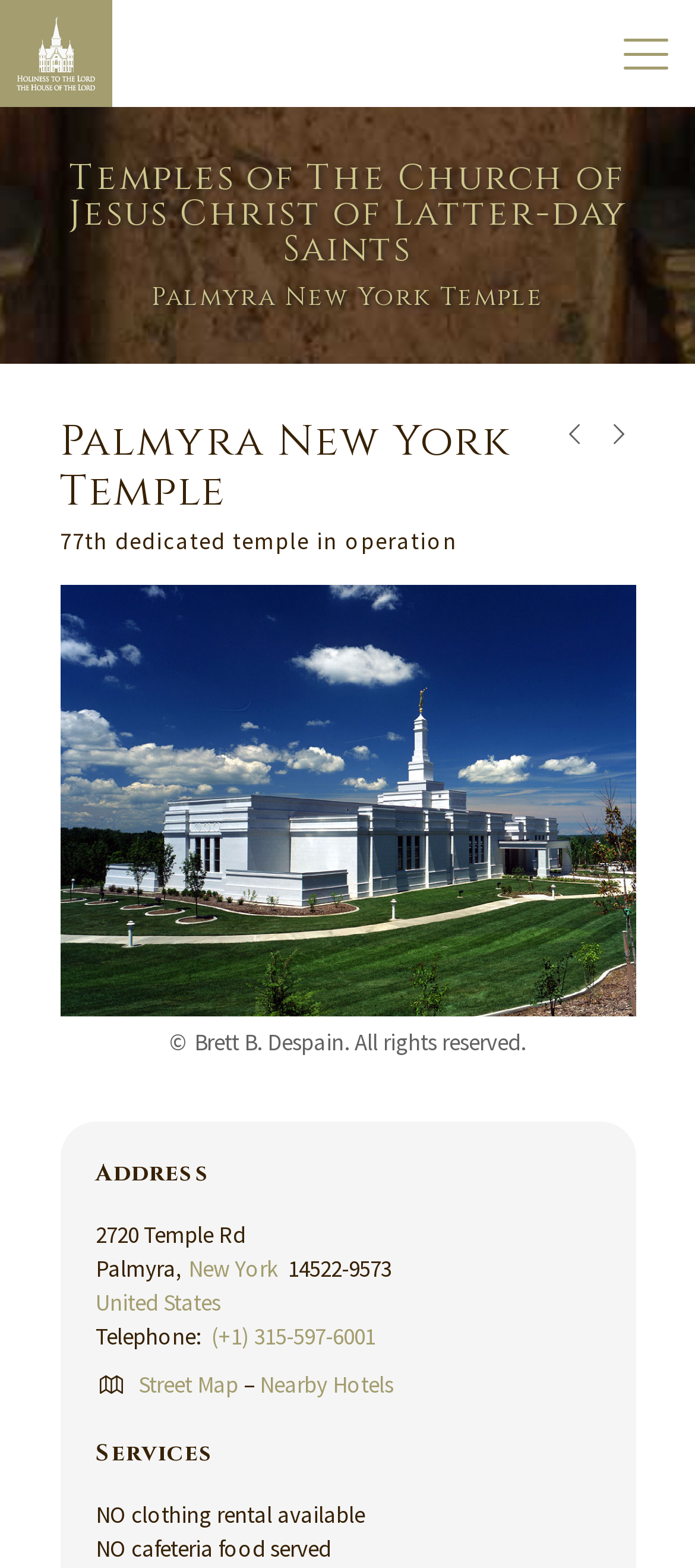Is cafeteria food served at the temple?
Kindly offer a detailed explanation using the data available in the image.

The answer can be found in the section 'Services' which states 'NO cafeteria food served'.